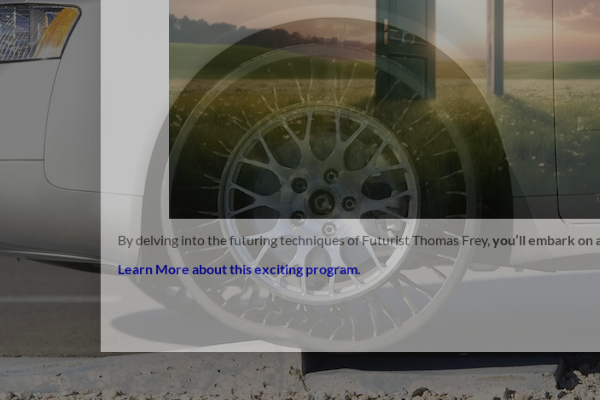Generate an elaborate caption that includes all aspects of the image.

The image showcases the innovative Tweel, an airless tire developed by Michelin, designed to provide reliability and eliminate the risk of flats. This image is positioned prominently alongside a captivating text that invites viewers to delve into the futuring techniques of Futurist Thomas Frey, emphasizing the exciting possibilities in the realm of transportation and technology. The tire, featured against a backdrop of a vehicle and an open road, symbolizes a significant advancement in automotive engineering. An additional prompt encourages viewers to "Learn More about this exciting program," highlighting the potential benefits of exploring futuring concepts and their practical applications in modern transportation solutions.